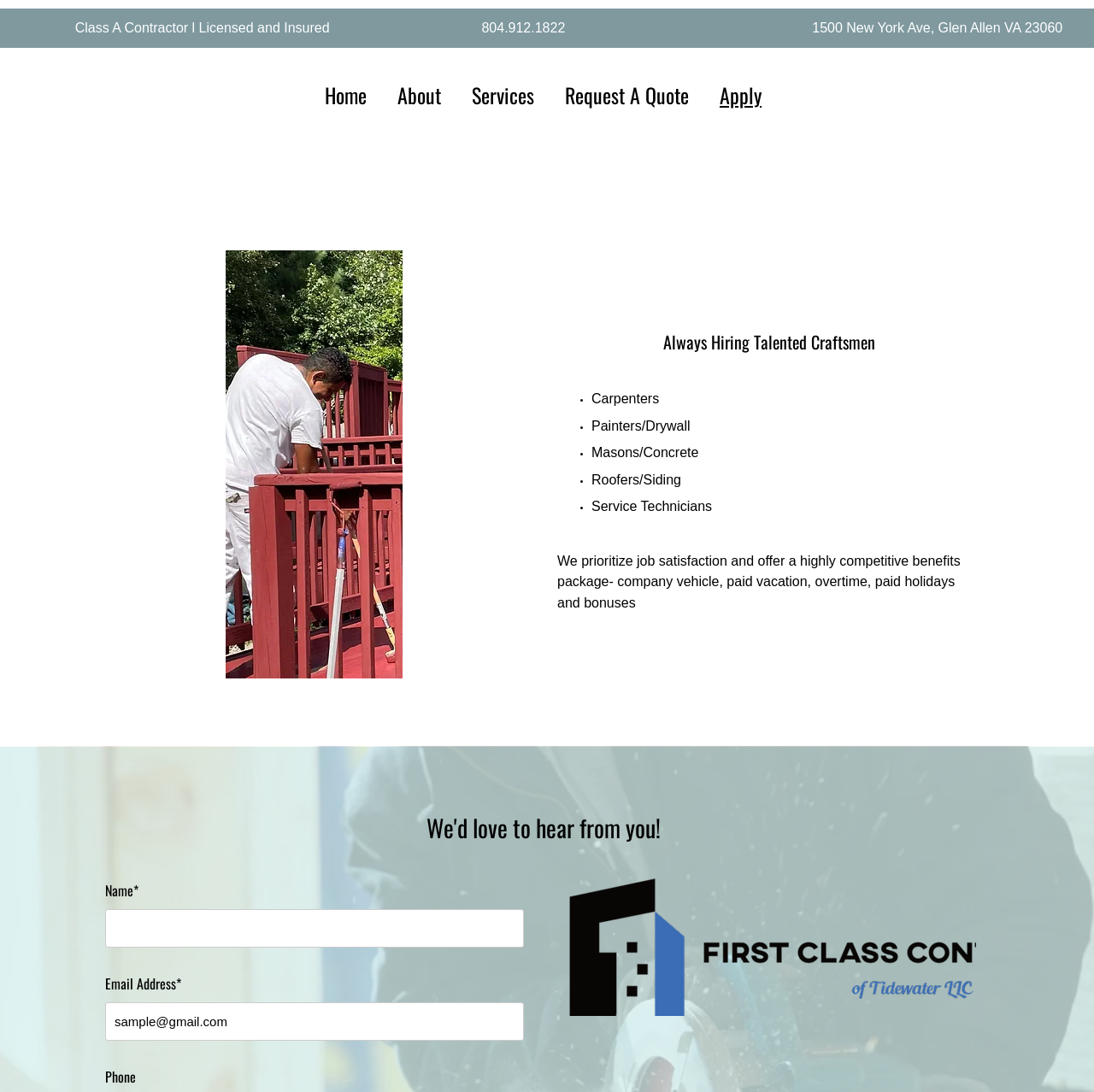Locate the bounding box coordinates for the element described below: "Home". The coordinates must be four float values between 0 and 1, formatted as [left, top, right, bottom].

[0.283, 0.075, 0.349, 0.099]